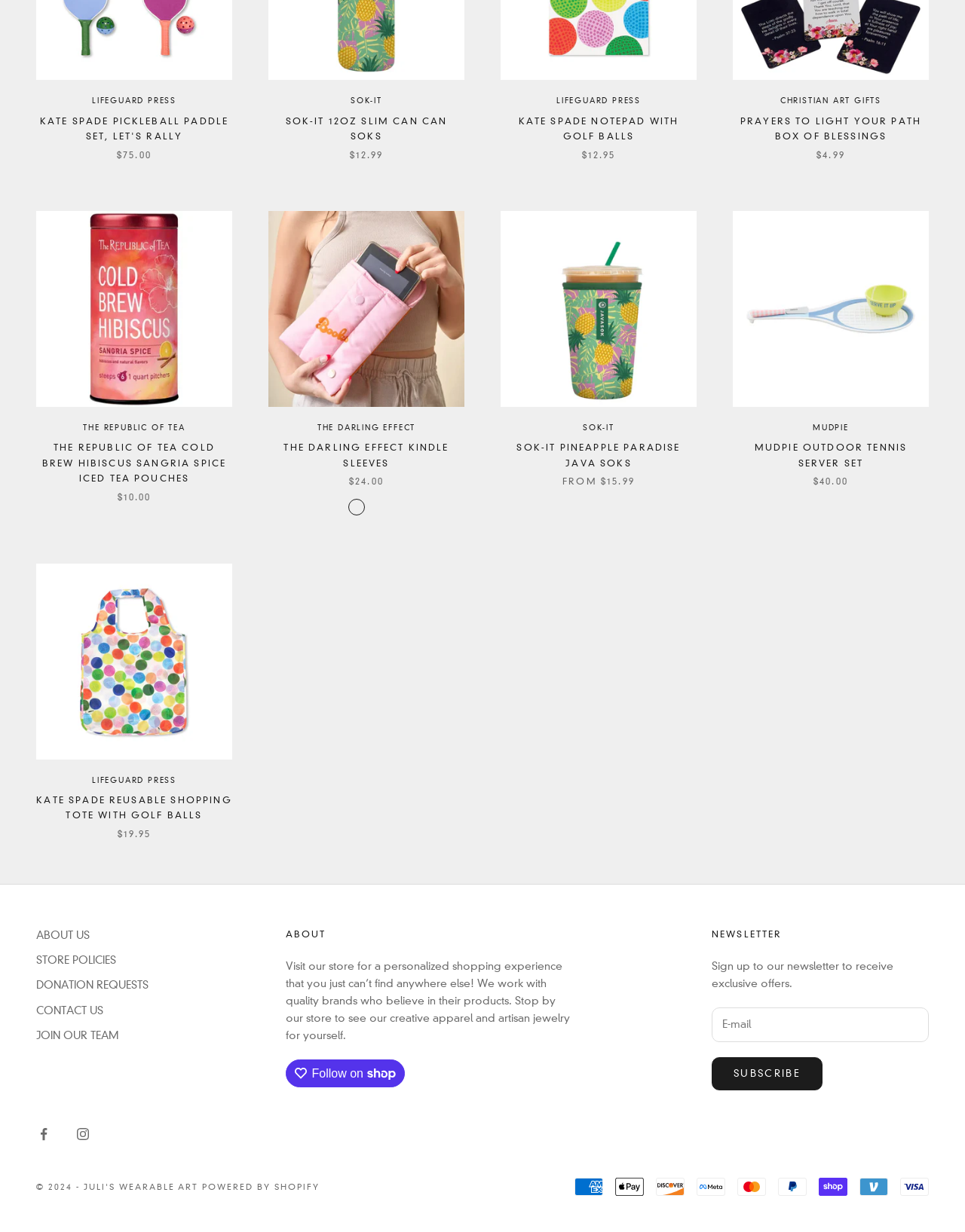Answer the question below using just one word or a short phrase: 
What is the price of the Kate Spade Reusable Shopping Tote with Golf Balls?

$19.95